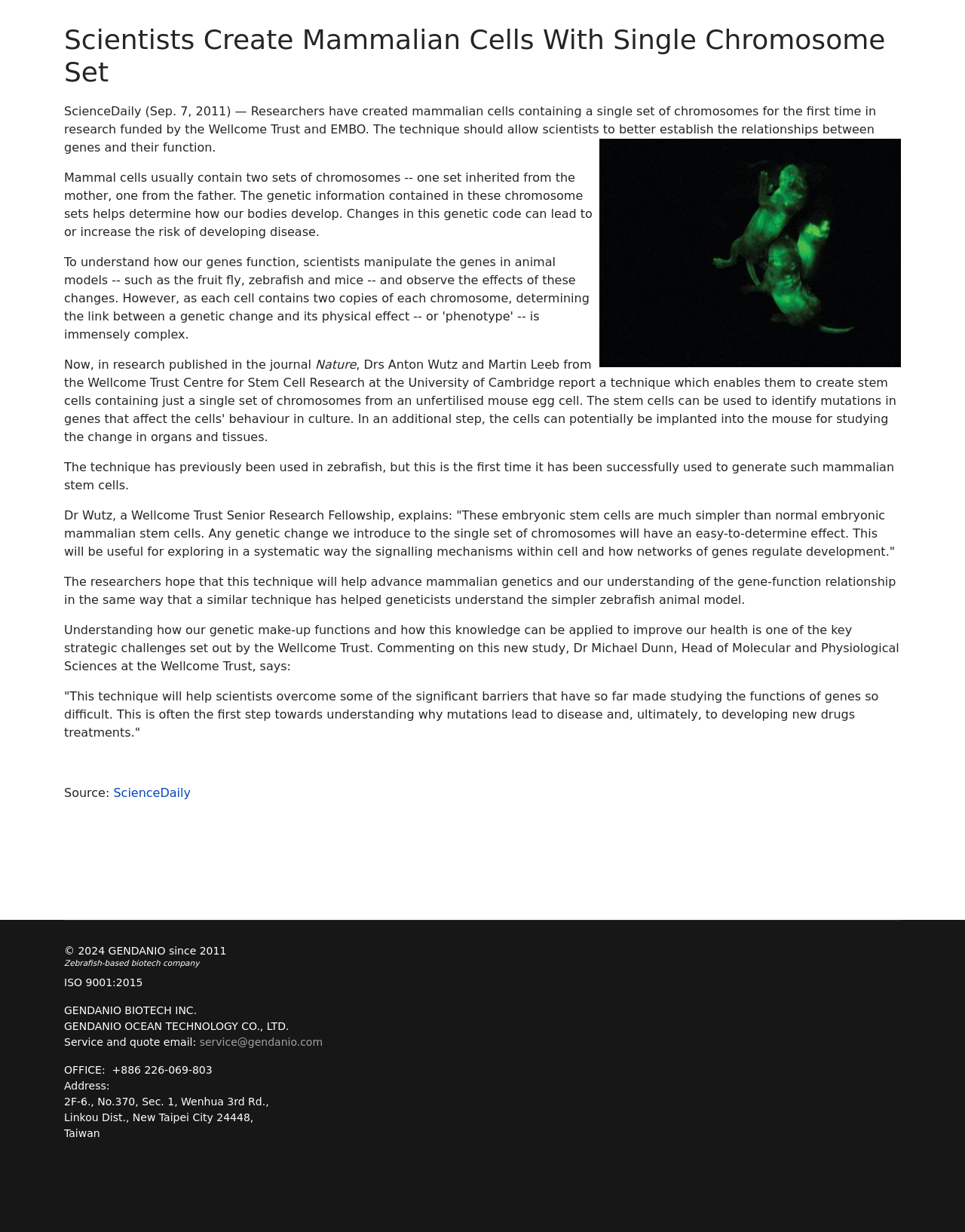Using the webpage screenshot, find the UI element described by service@gendanio.com. Provide the bounding box coordinates in the format (top-left x, top-left y, bottom-right x, bottom-right y), ensuring all values are floating point numbers between 0 and 1.

[0.207, 0.841, 0.334, 0.85]